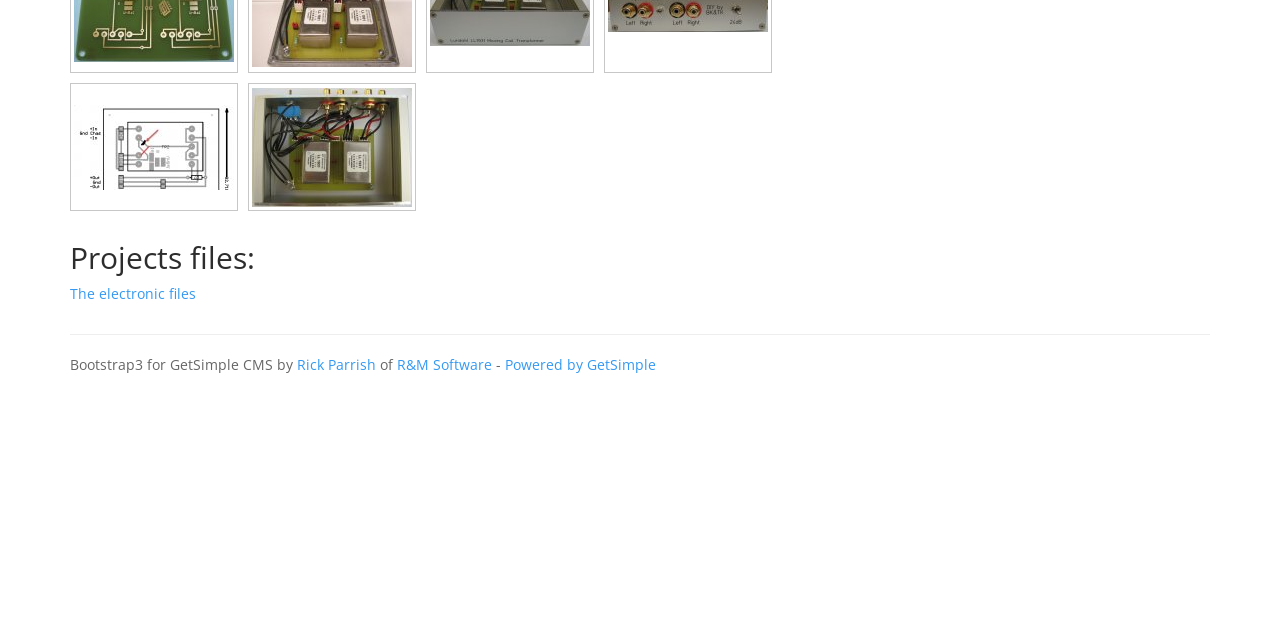From the webpage screenshot, predict the bounding box coordinates (top-left x, top-left y, bottom-right x, bottom-right y) for the UI element described here: Rick Parrish

[0.232, 0.555, 0.294, 0.585]